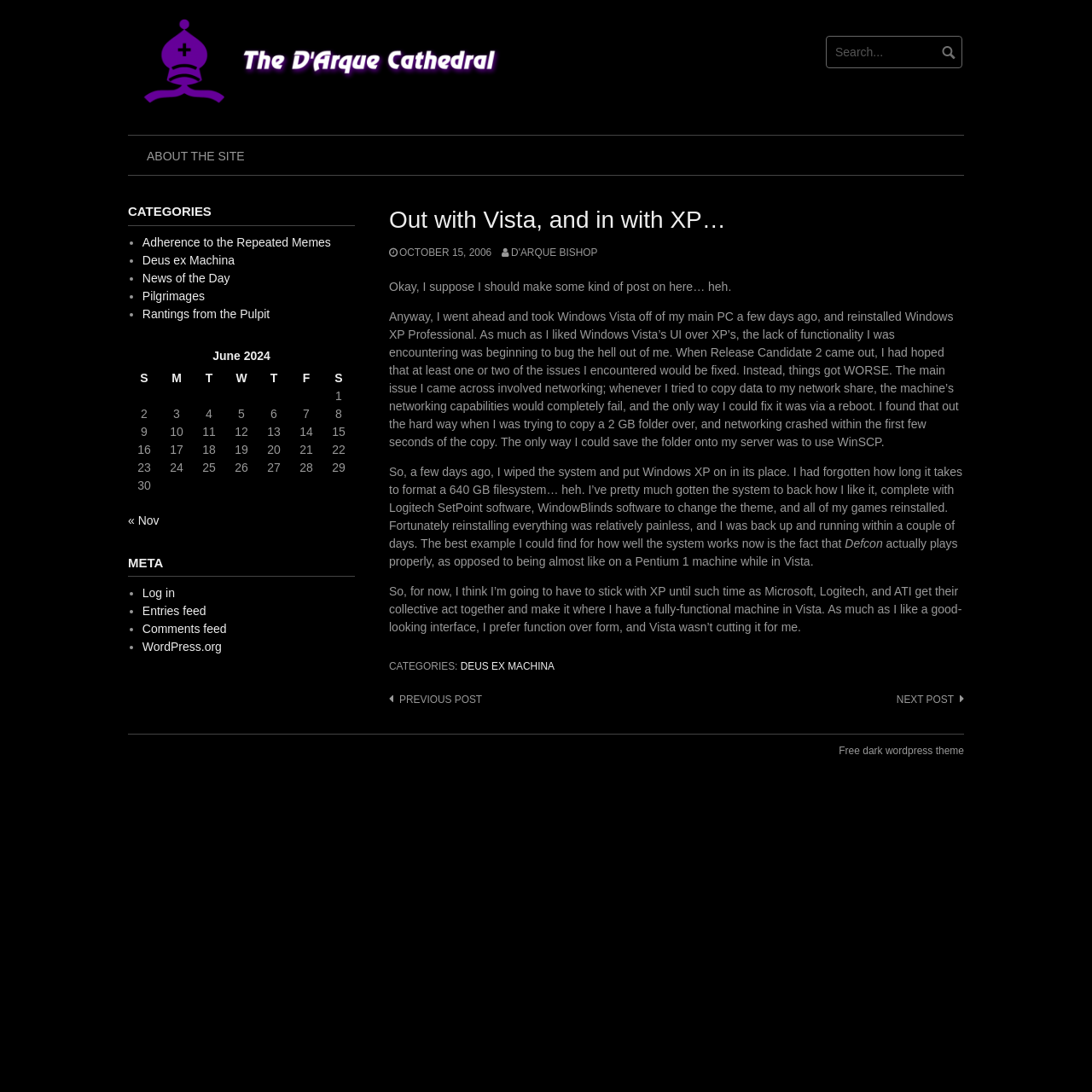Please identify the bounding box coordinates of the clickable area that will allow you to execute the instruction: "View June 2024 calendar".

[0.117, 0.318, 0.325, 0.453]